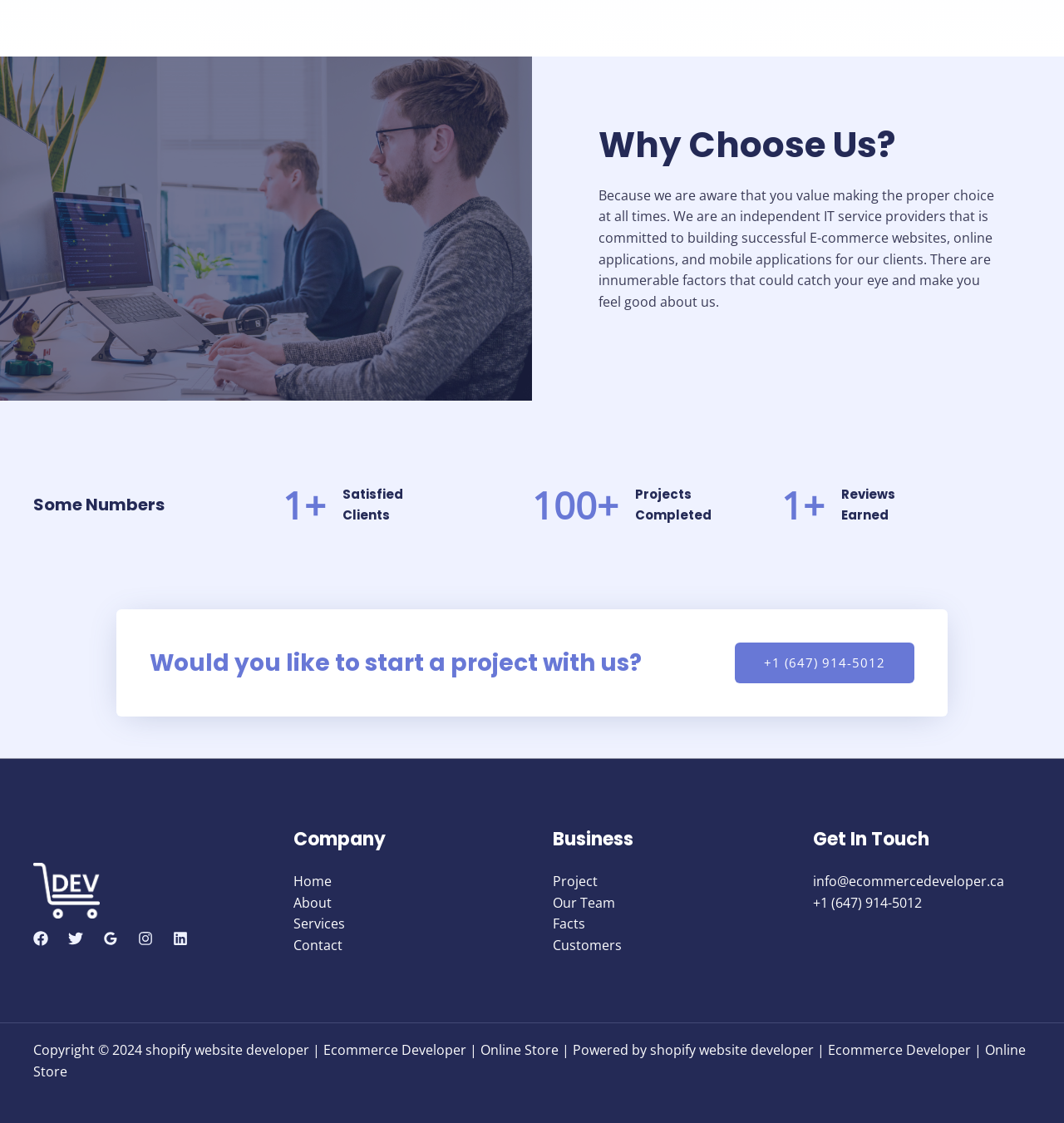Provide the bounding box coordinates of the HTML element this sentence describes: "Services".

[0.275, 0.814, 0.324, 0.831]